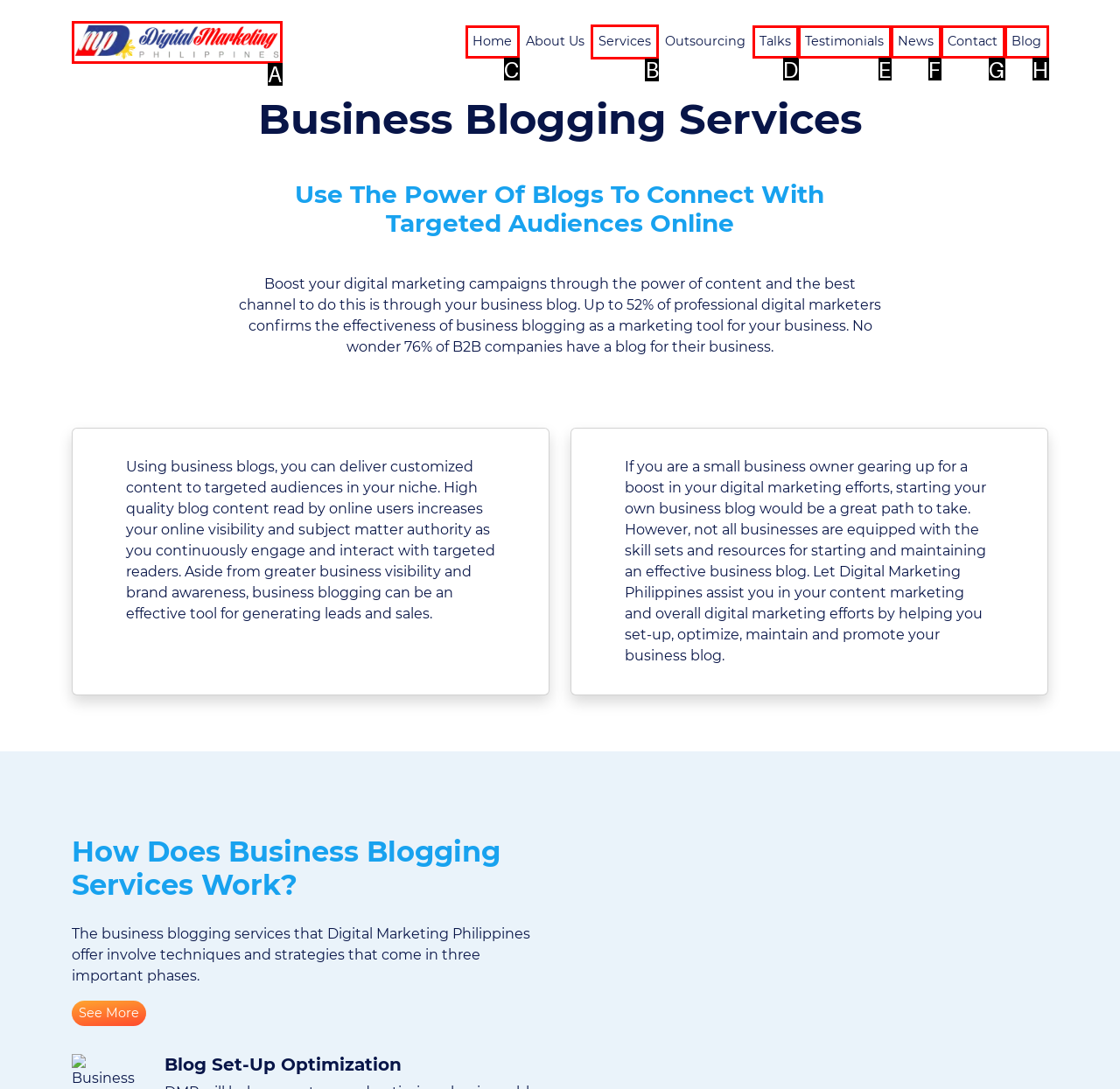Specify which HTML element I should click to complete this instruction: Click the Services button Answer with the letter of the relevant option.

B